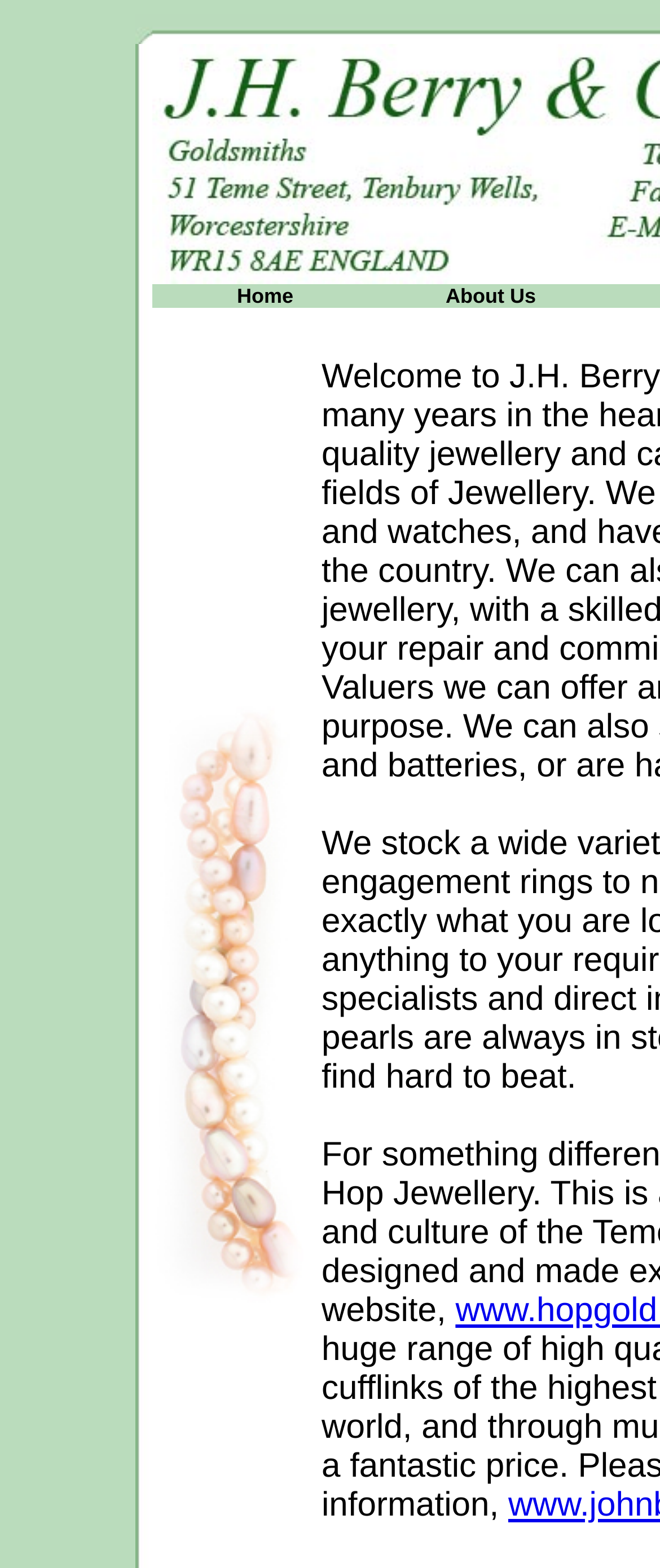Find the coordinates for the bounding box of the element with this description: "Home".

[0.359, 0.181, 0.444, 0.196]